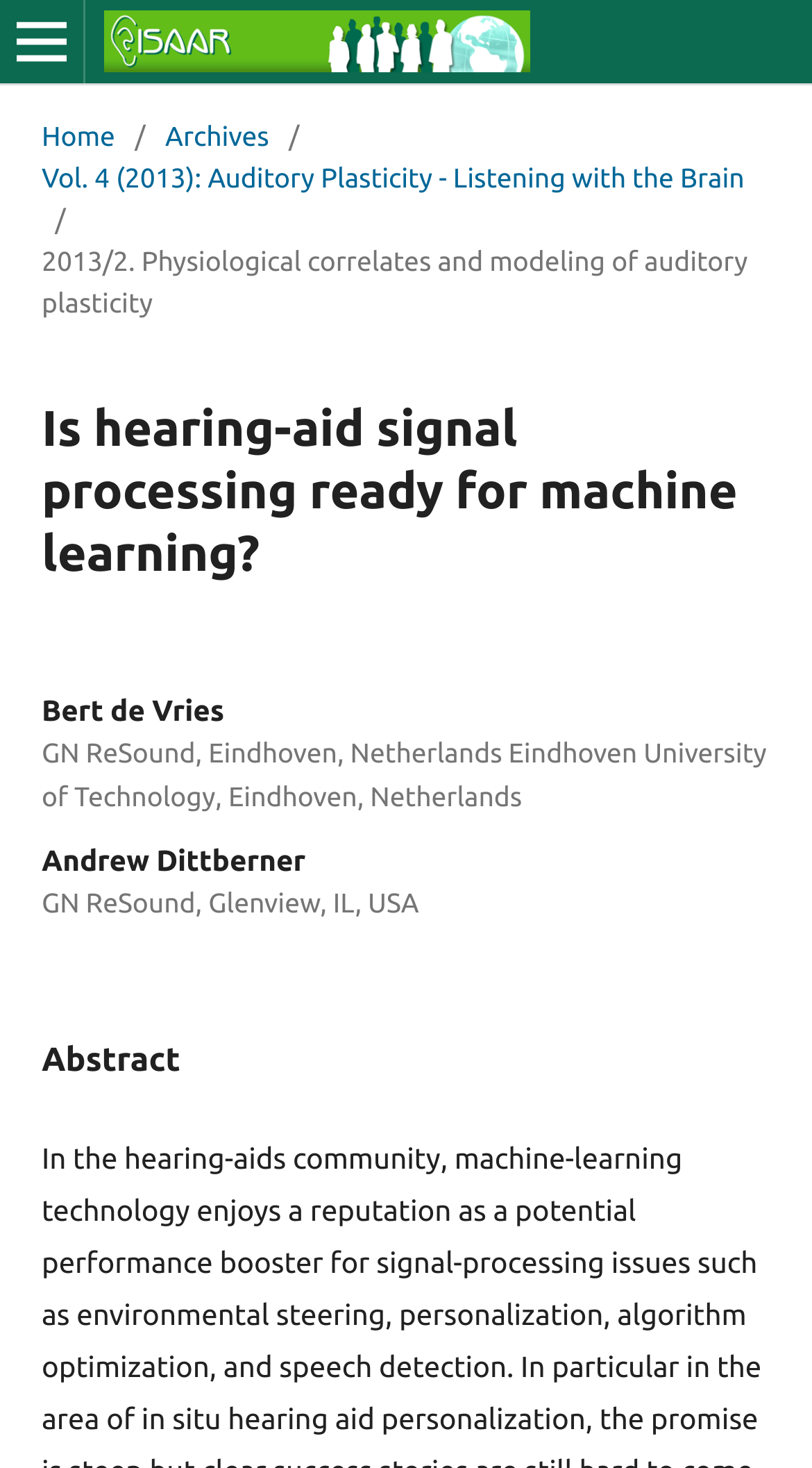Give a one-word or short-phrase answer to the following question: 
Who is the author of the article?

Bert de Vries